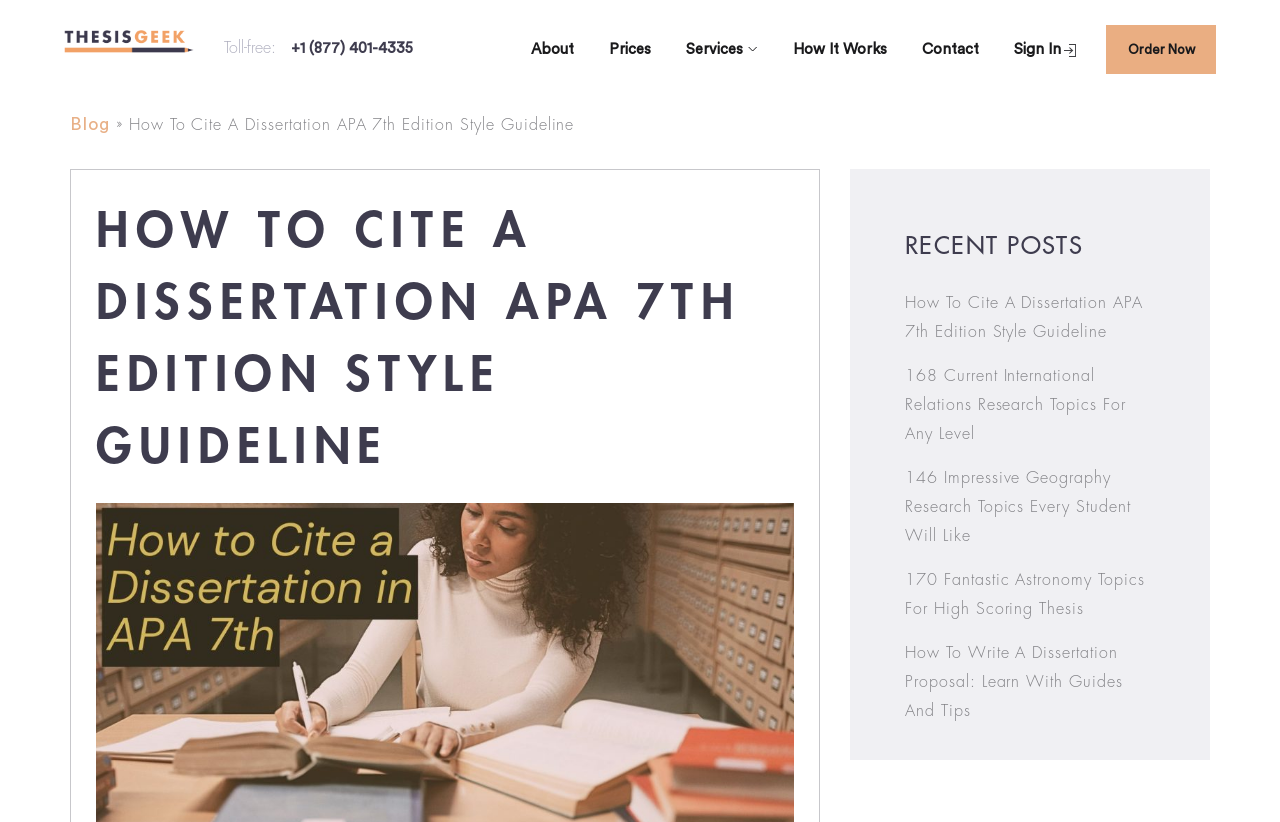Identify the bounding box of the UI element that matches this description: "Services".

[0.536, 0.05, 0.592, 0.071]